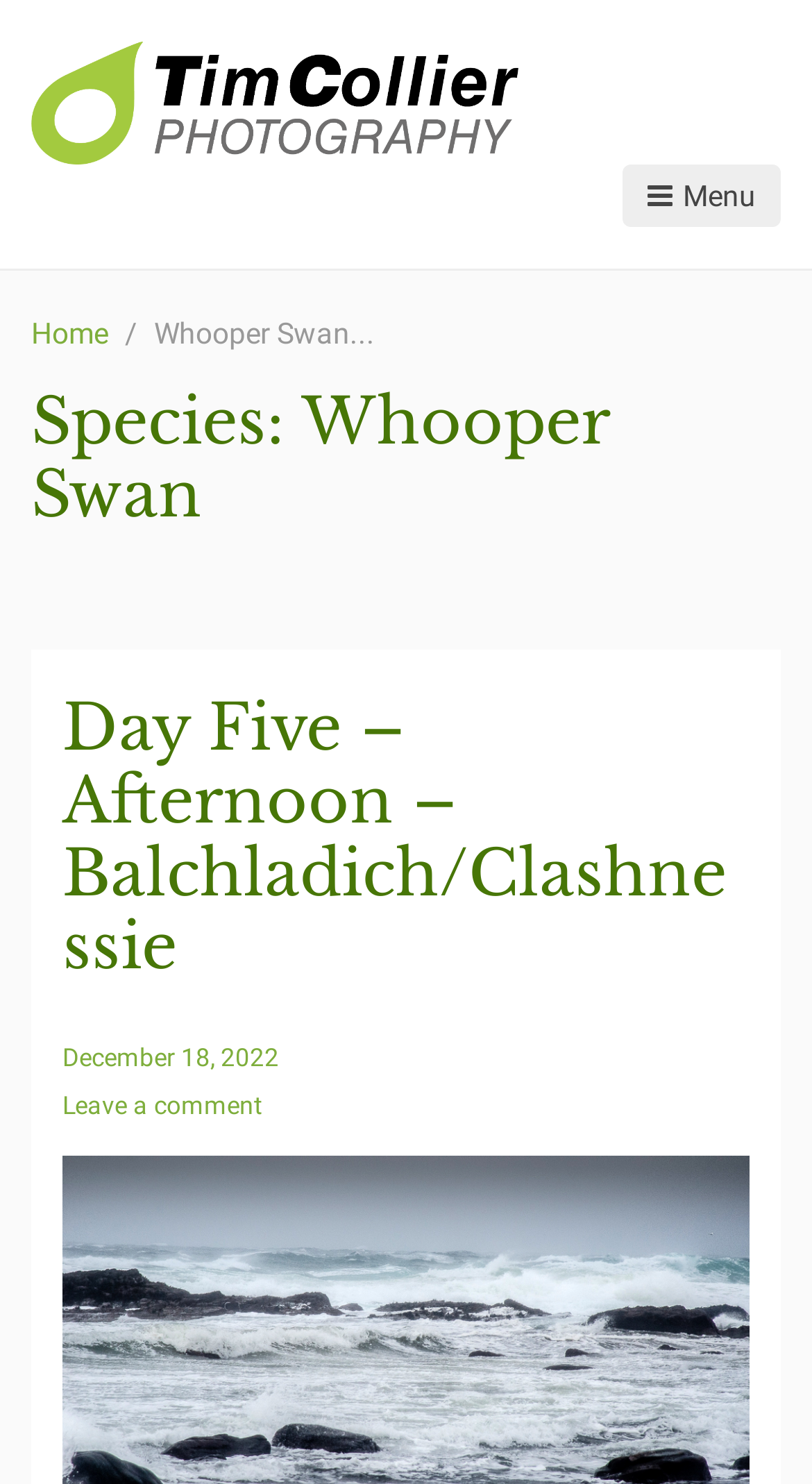Please determine the headline of the webpage and provide its content.

Species: Whooper Swan